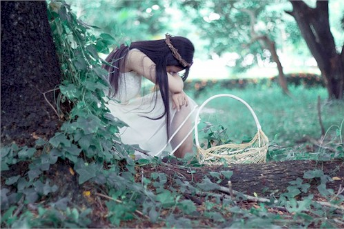Provide a one-word or one-phrase answer to the question:
What is surrounding the woman?

lush greenery and scattered ivy